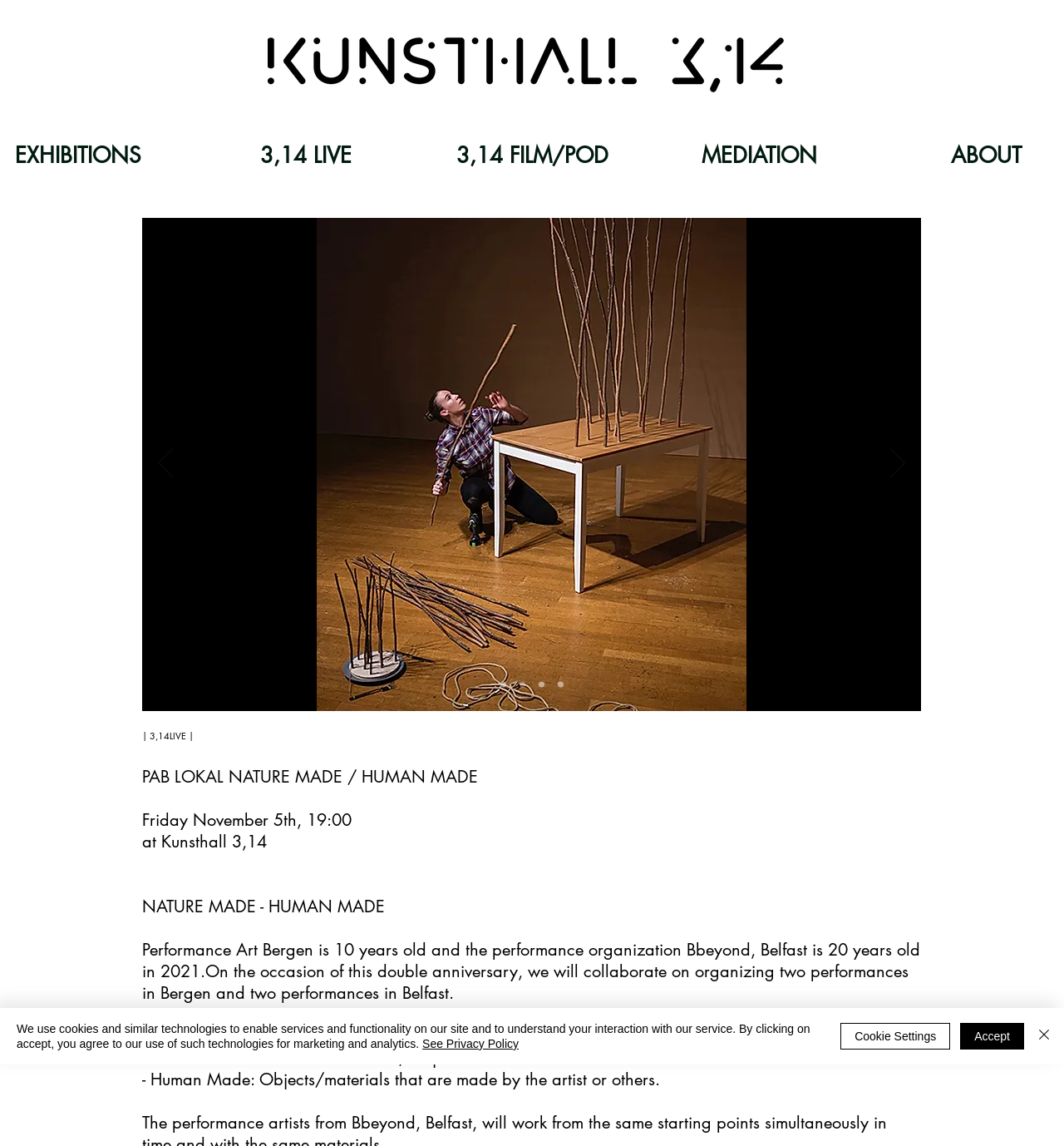Calculate the bounding box coordinates of the UI element given the description: "Cookie Settings".

[0.79, 0.892, 0.893, 0.916]